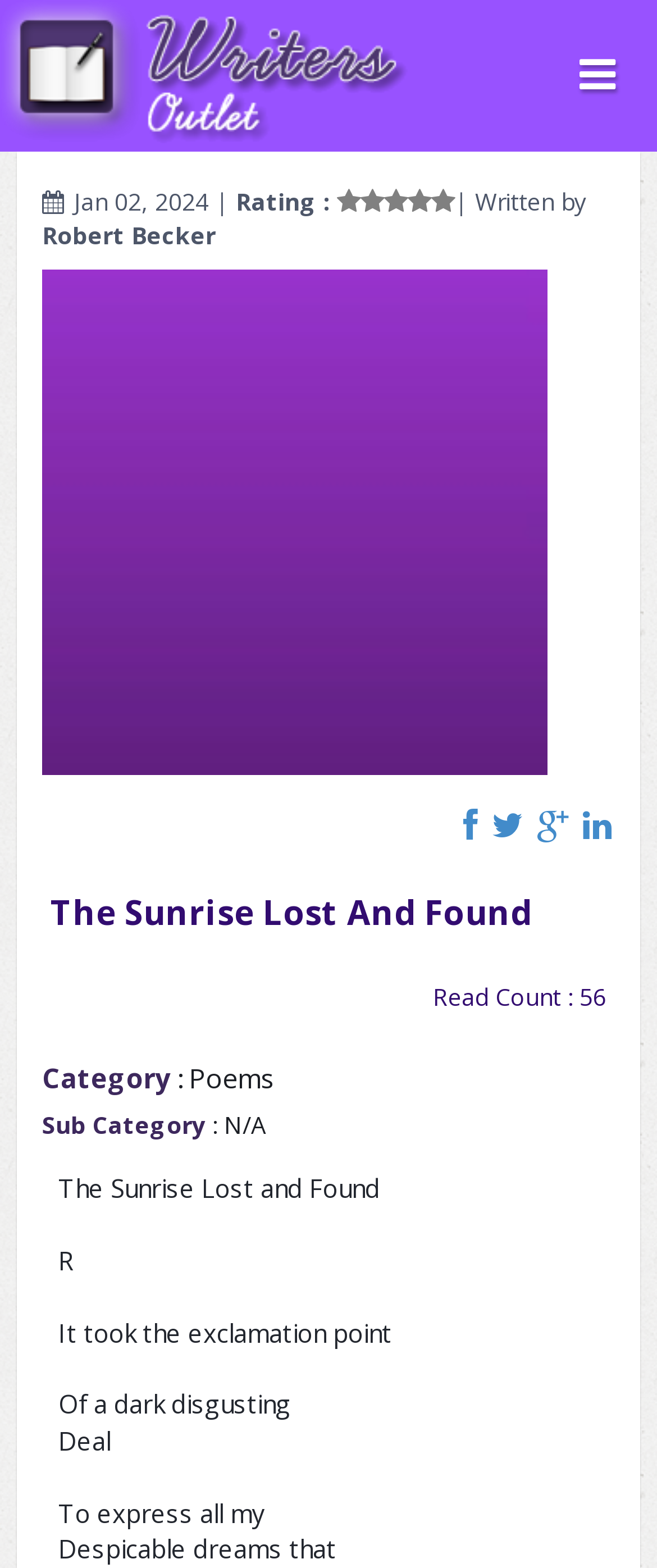What is the title of the current article?
Provide an in-depth answer to the question, covering all aspects.

I found the title by looking at the static text elements on the webpage. Specifically, I found the text 'The Sunrise Lost And Found' which appears to be the title of the article.